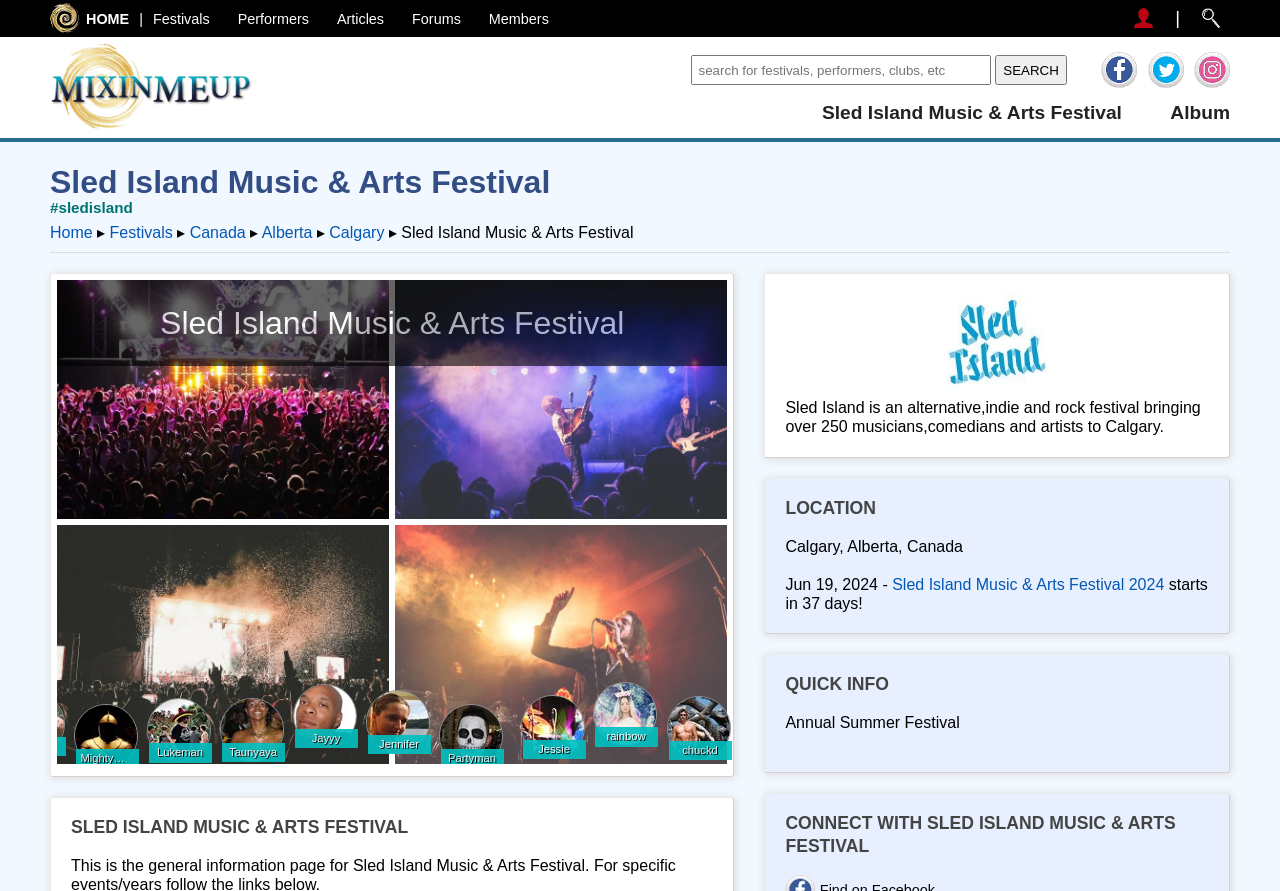Using the provided element description, identify the bounding box coordinates as (top-left x, top-left y, bottom-right x, bottom-right y). Ensure all values are between 0 and 1. Description: title="Visit us on Facebook"

[0.86, 0.058, 0.888, 0.099]